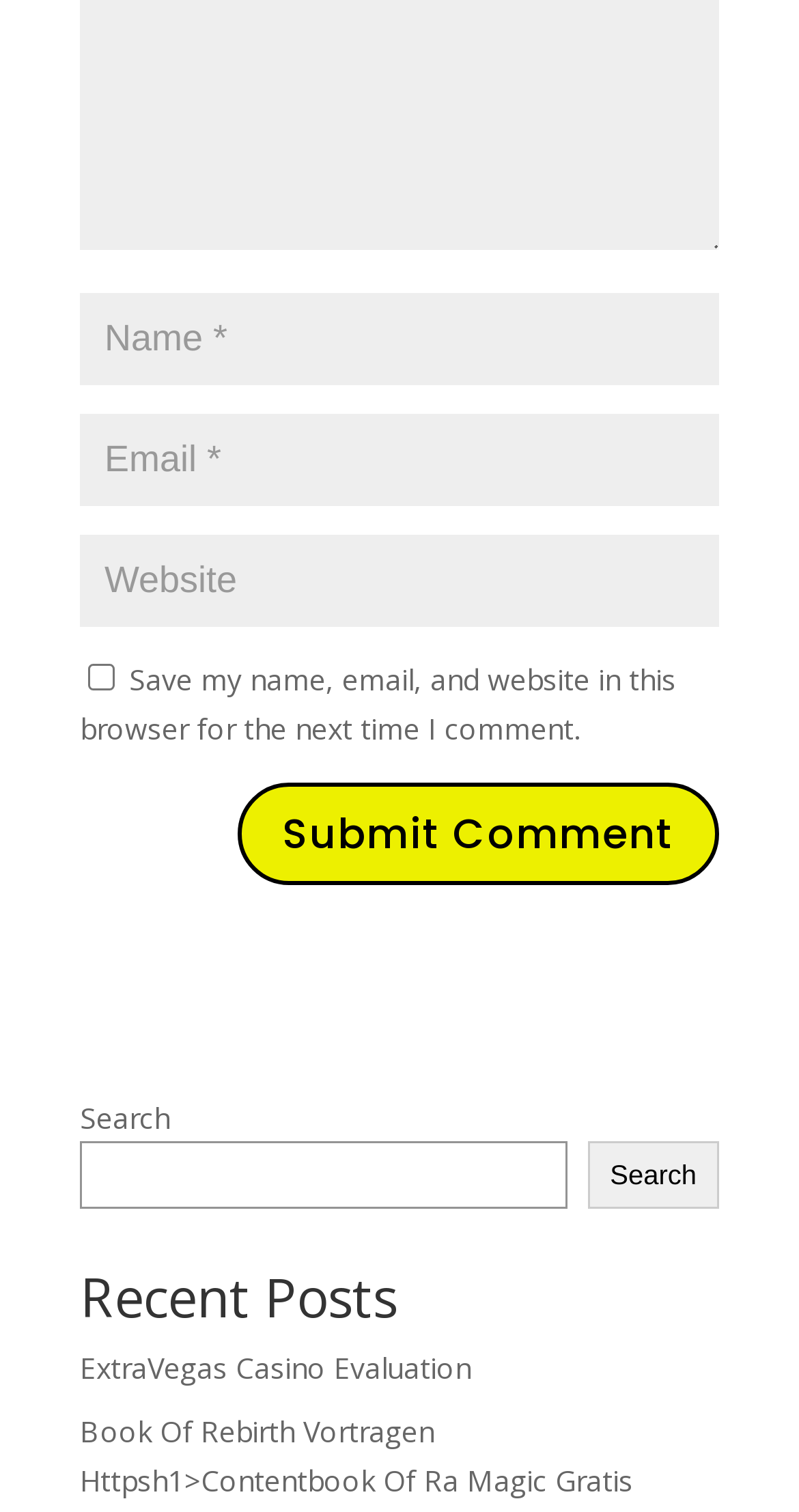Please identify the coordinates of the bounding box for the clickable region that will accomplish this instruction: "Search for something".

[0.1, 0.755, 0.71, 0.8]